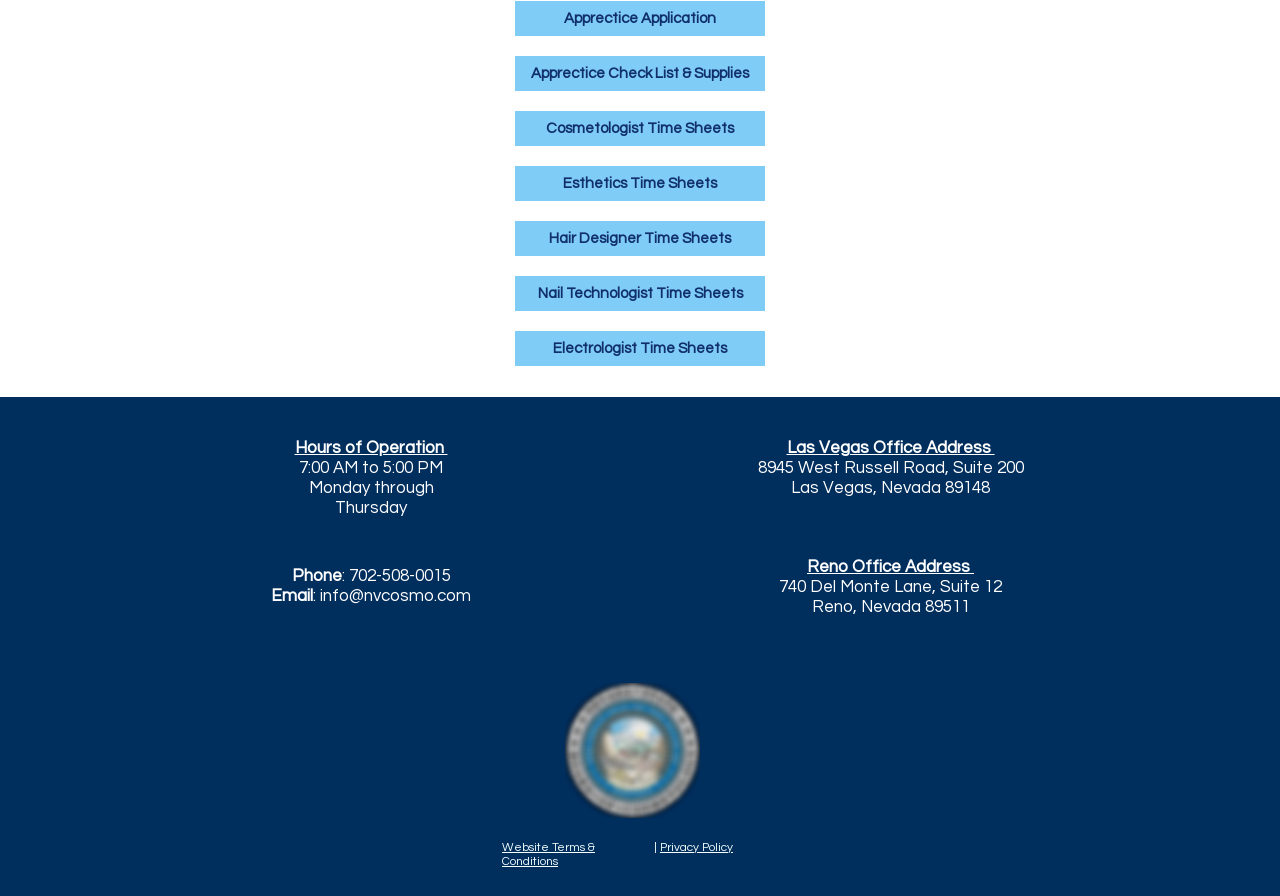Identify the bounding box coordinates of the area that should be clicked in order to complete the given instruction: "Check cosmetologist time sheets". The bounding box coordinates should be four float numbers between 0 and 1, i.e., [left, top, right, bottom].

[0.402, 0.124, 0.598, 0.163]